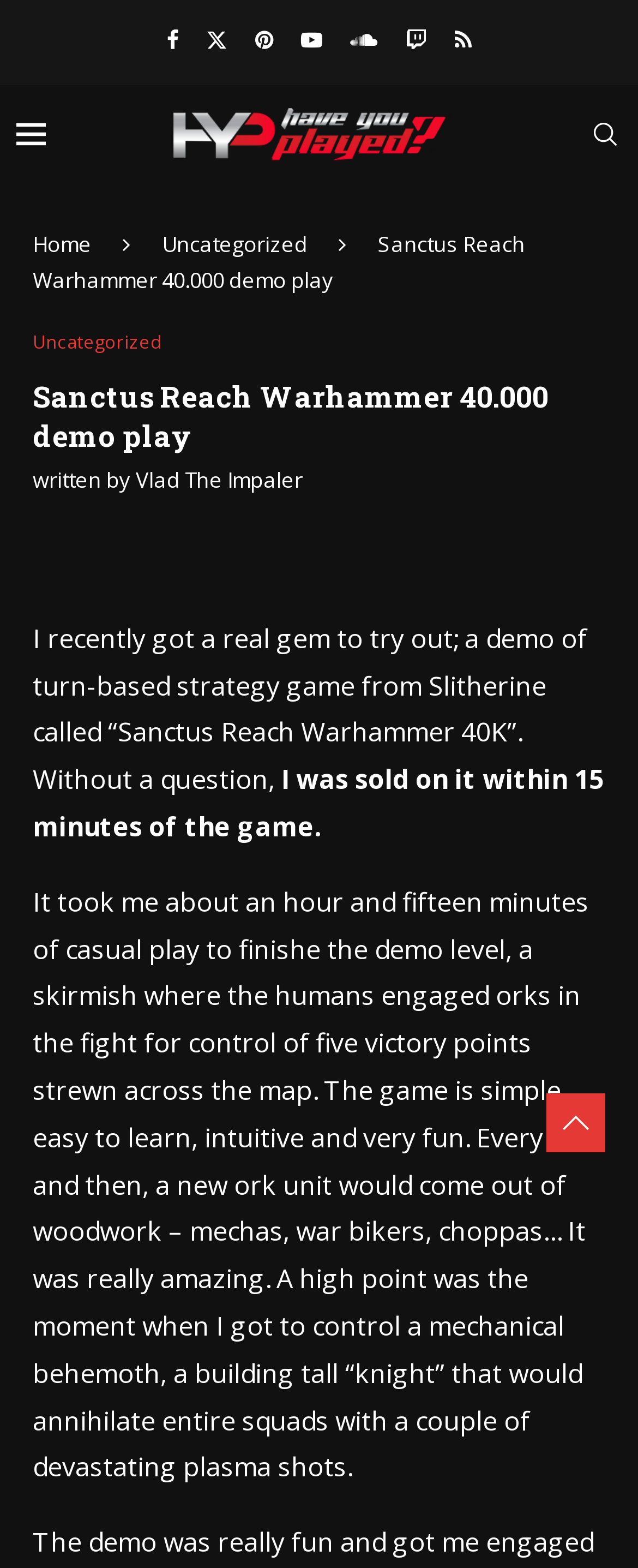Identify the bounding box coordinates of the area that should be clicked in order to complete the given instruction: "Go to the home page". The bounding box coordinates should be four float numbers between 0 and 1, i.e., [left, top, right, bottom].

[0.051, 0.146, 0.144, 0.165]